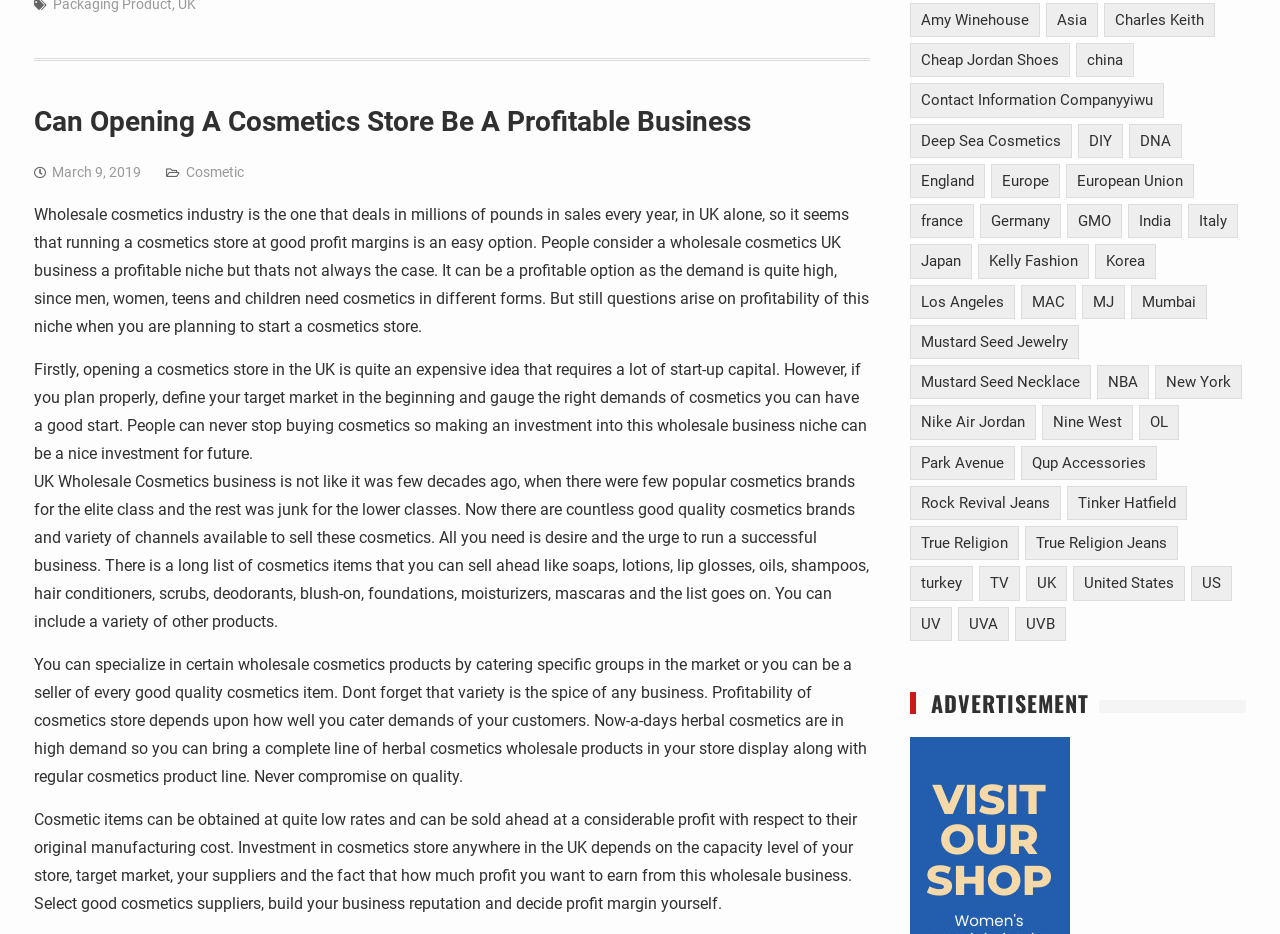With reference to the screenshot, provide a detailed response to the question below:
Why is it important to cater to customer demands?

The article states that 'profitability of cosmetics store depends upon how well you cater demands of your customers.' This implies that understanding and meeting customer needs is crucial for a cosmetics store to be profitable.